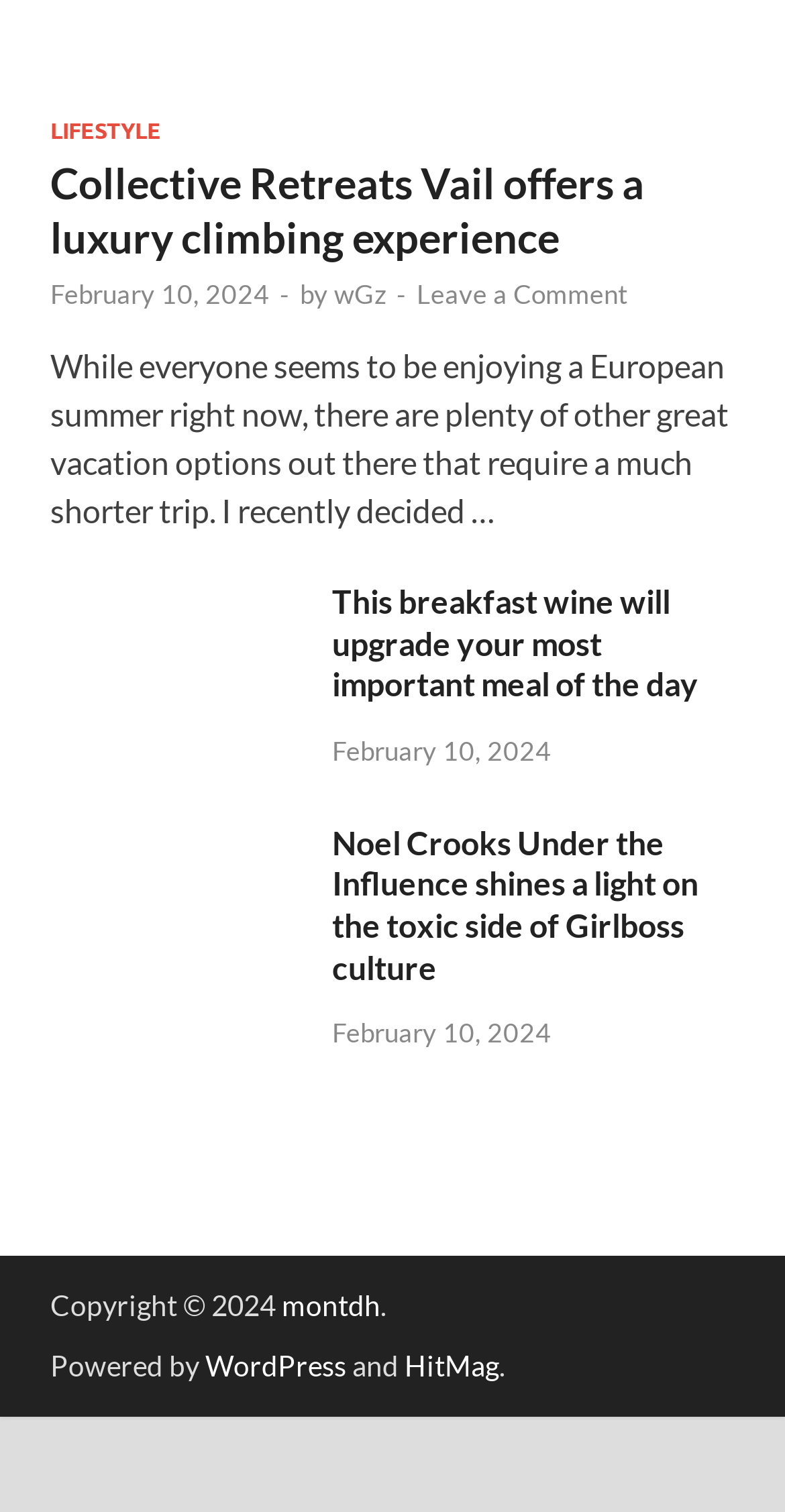What is the date of the latest article?
Please answer the question with a detailed response using the information from the screenshot.

I found the date of the latest article by looking at the time element associated with the first article, which is 'February 10, 2024'.